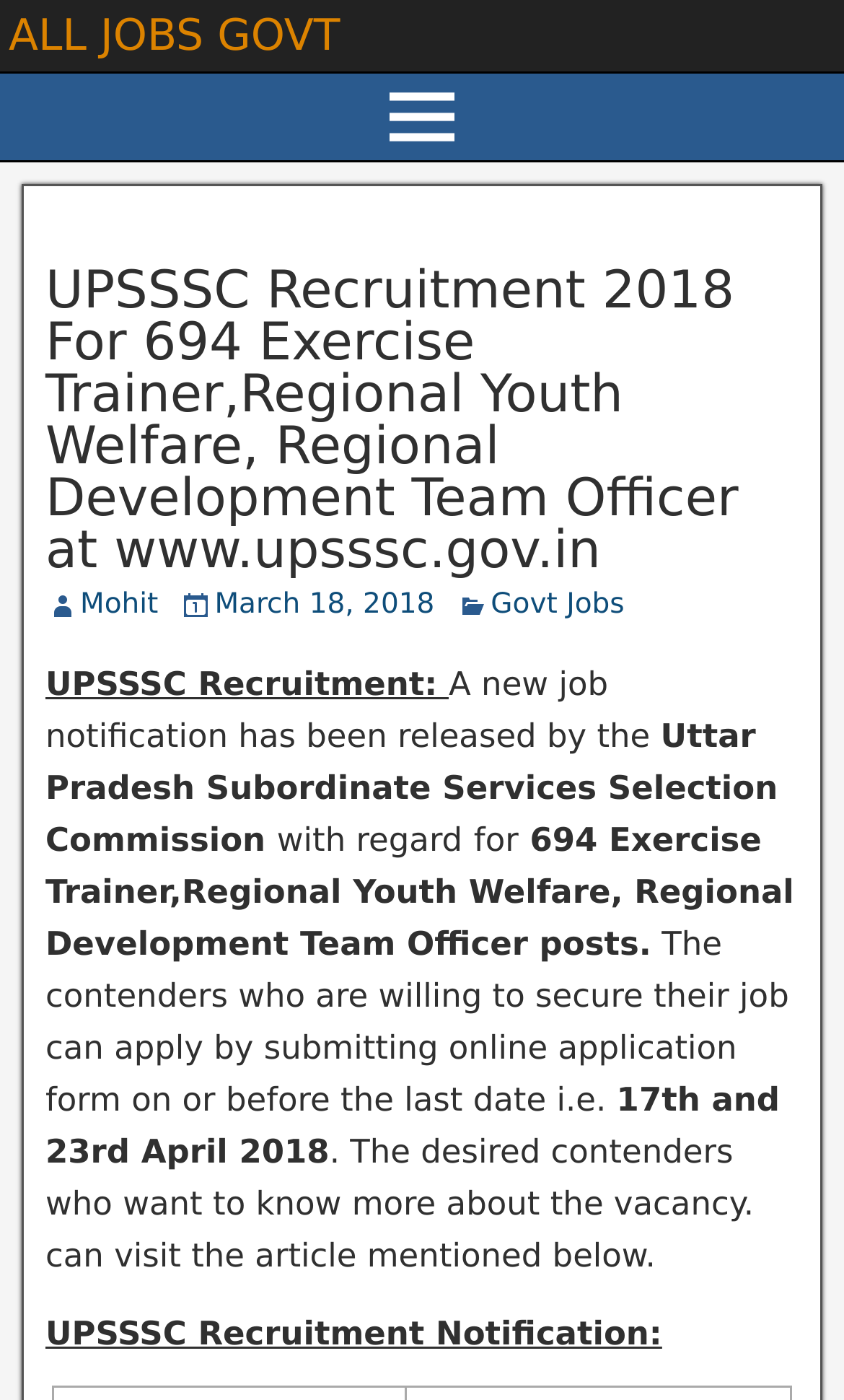Provide a thorough description of this webpage.

The webpage is about a job recruitment notification from the Uttar Pradesh Subordinate Services Selection Commission (UPSSSC). At the top, there is a heading "ALL JOBS GOVT" with a link to the same text. Below it, there is a header section with a title "UPSSSC Recruitment 2018 For 694 Exercise Trainer, Regional Youth Welfare, Regional Development Team Officer at www.upsssc.gov.in", which is also a link.

On the left side, there is a section with three links: "Mohit", "March 18, 2018", and "Govt Jobs". Below this section, there is a paragraph of text that describes the job notification. The text starts with "UPSSSC Recruitment:" and explains that a new job notification has been released by the Uttar Pradesh Subordinate Services Selection Commission for 694 Exercise Trainer, Regional Youth Welfare, Regional Development Team Officer posts.

The text continues to provide more details about the job, including the last date to apply, which is 17th and 23rd April 2018. There is also a mention of an article that provides more information about the vacancy. At the bottom, there is a heading "UPSSSC Recruitment Notification:".

There are a total of 7 links on the page, including the header title, and 11 blocks of text that provide information about the job recruitment. The page has a simple layout with a clear hierarchy of elements, making it easy to navigate and read.